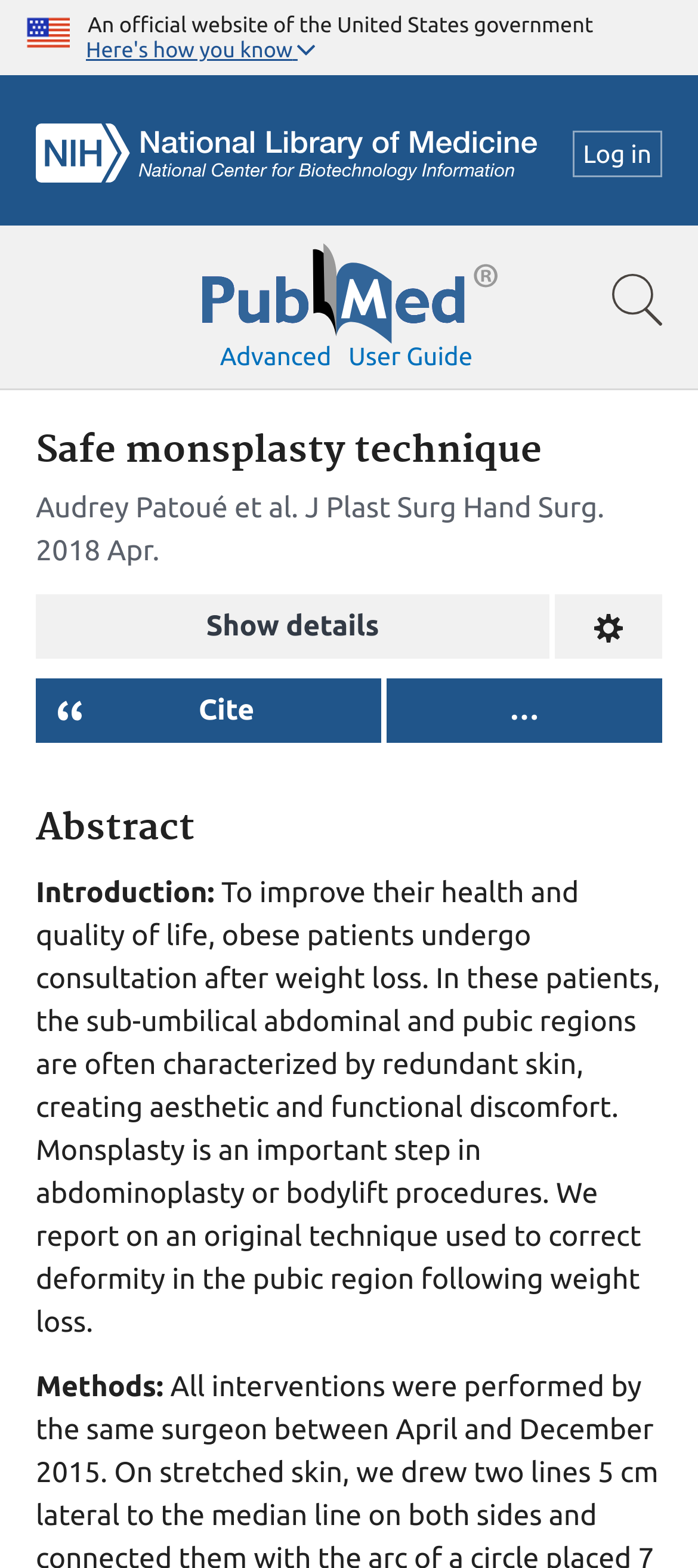Answer the following inquiry with a single word or phrase:
What is the logo on the top left corner?

NCBI Logo